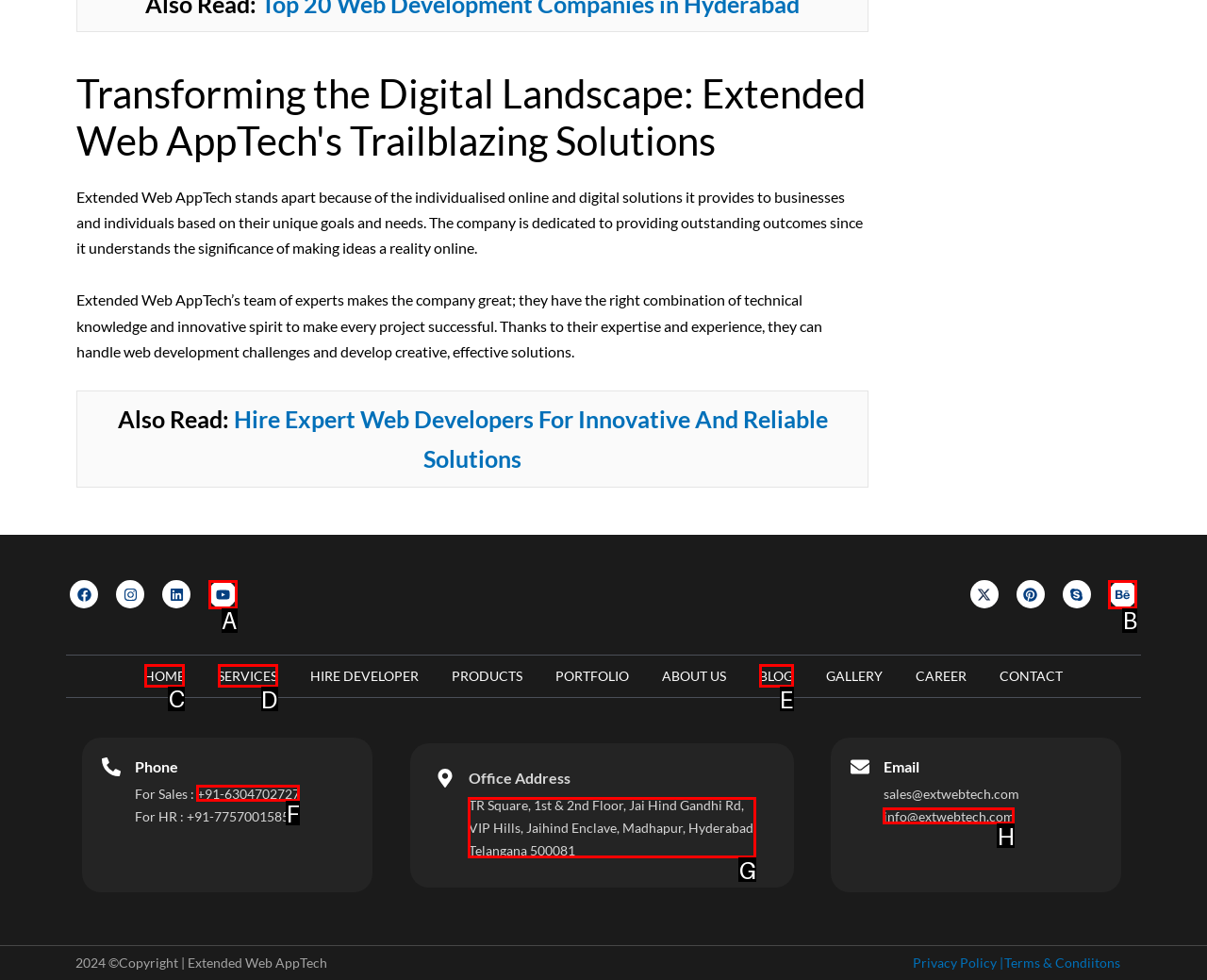Identify which lettered option completes the task: Go to the HOME page. Provide the letter of the correct choice.

C